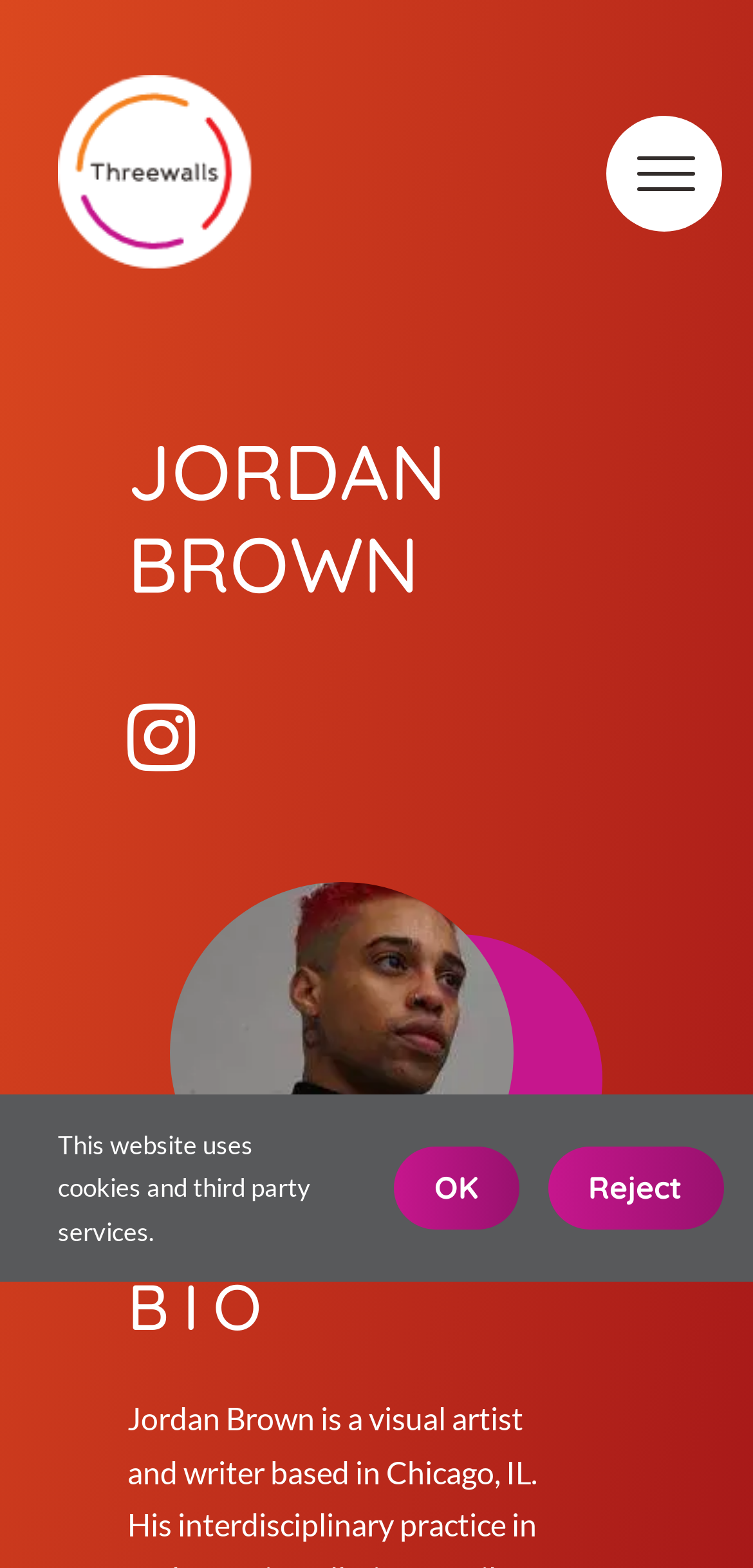Using the description "aria-label="Toggle Menu"", locate and provide the bounding box of the UI element.

[0.805, 0.099, 0.964, 0.121]